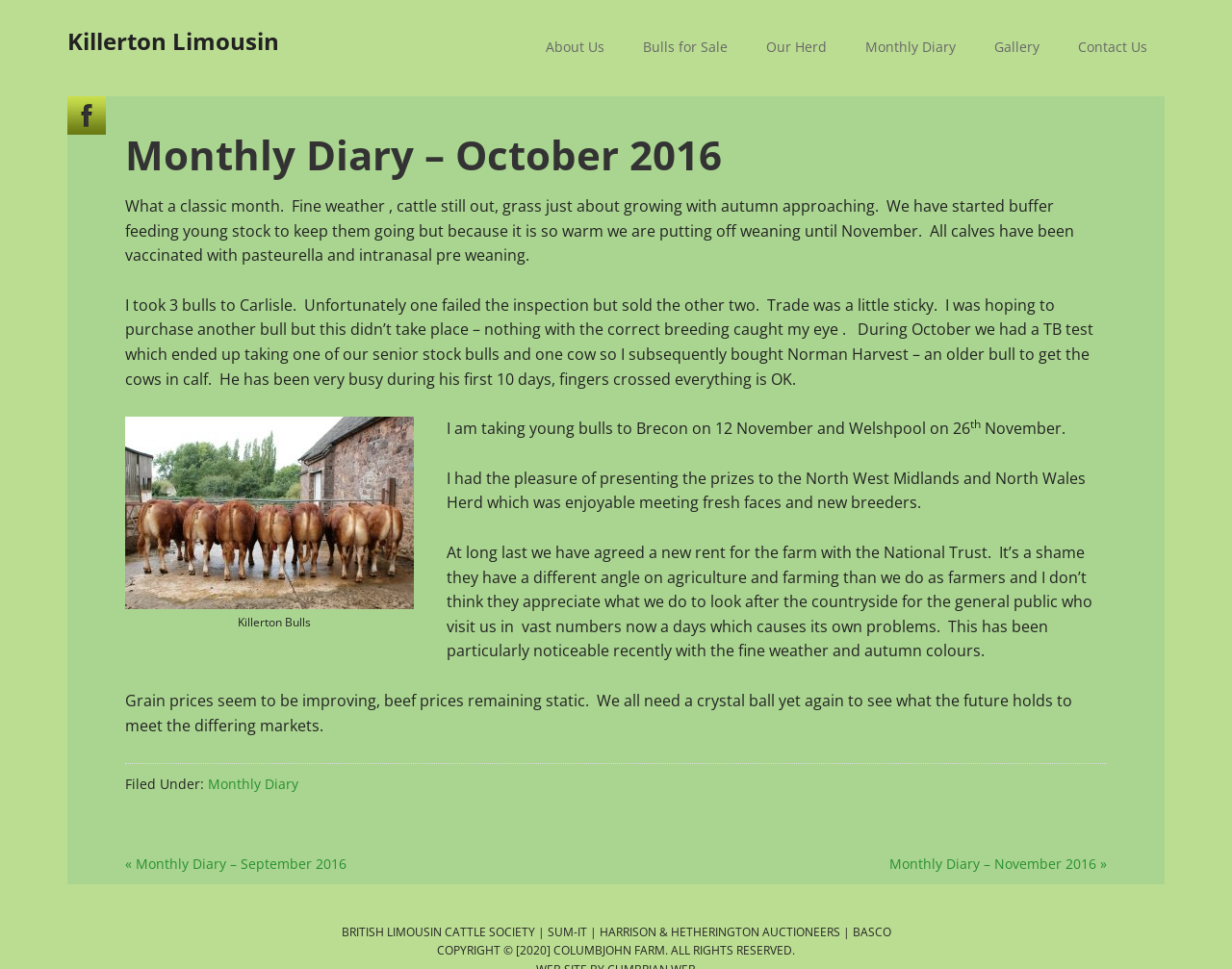What is the main topic of this webpage?
Answer the question with a single word or phrase by looking at the picture.

Monthly Diary